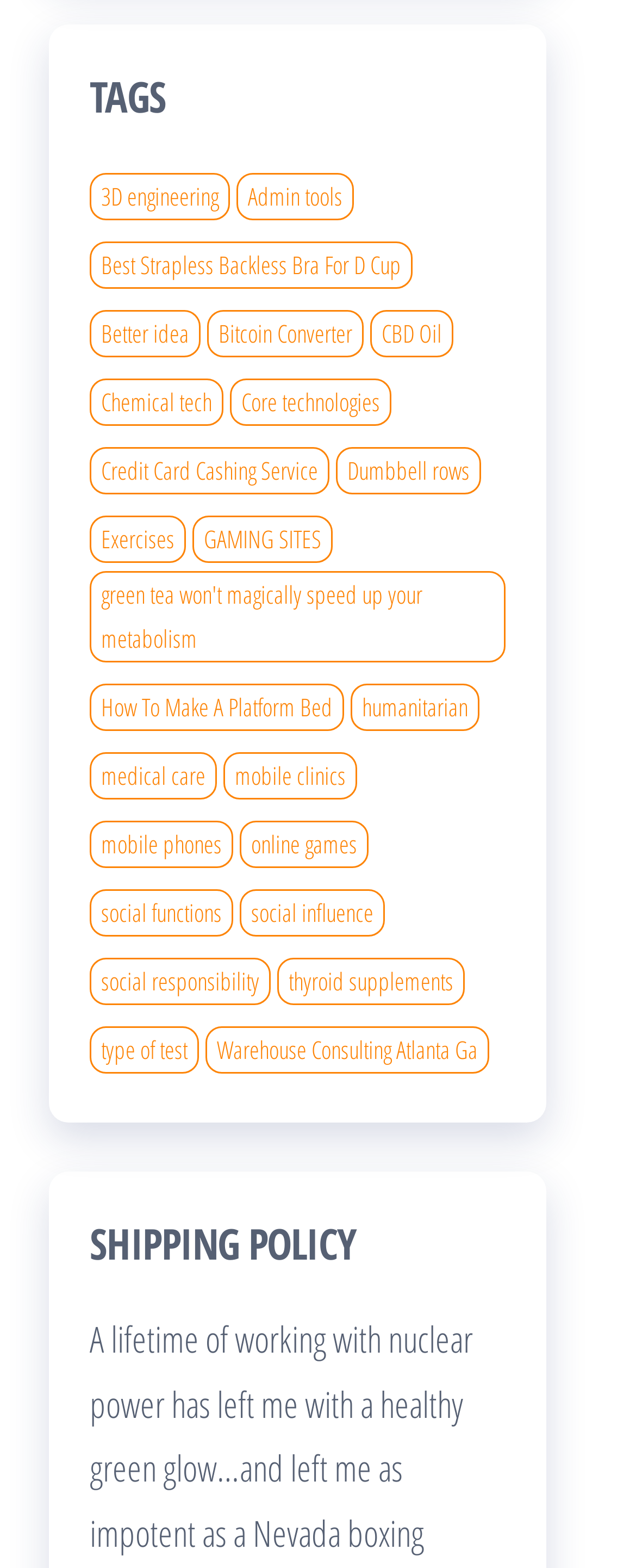Determine the coordinates of the bounding box for the clickable area needed to execute this instruction: "Read about Warehouse Consulting Atlanta Ga".

[0.323, 0.654, 0.769, 0.685]